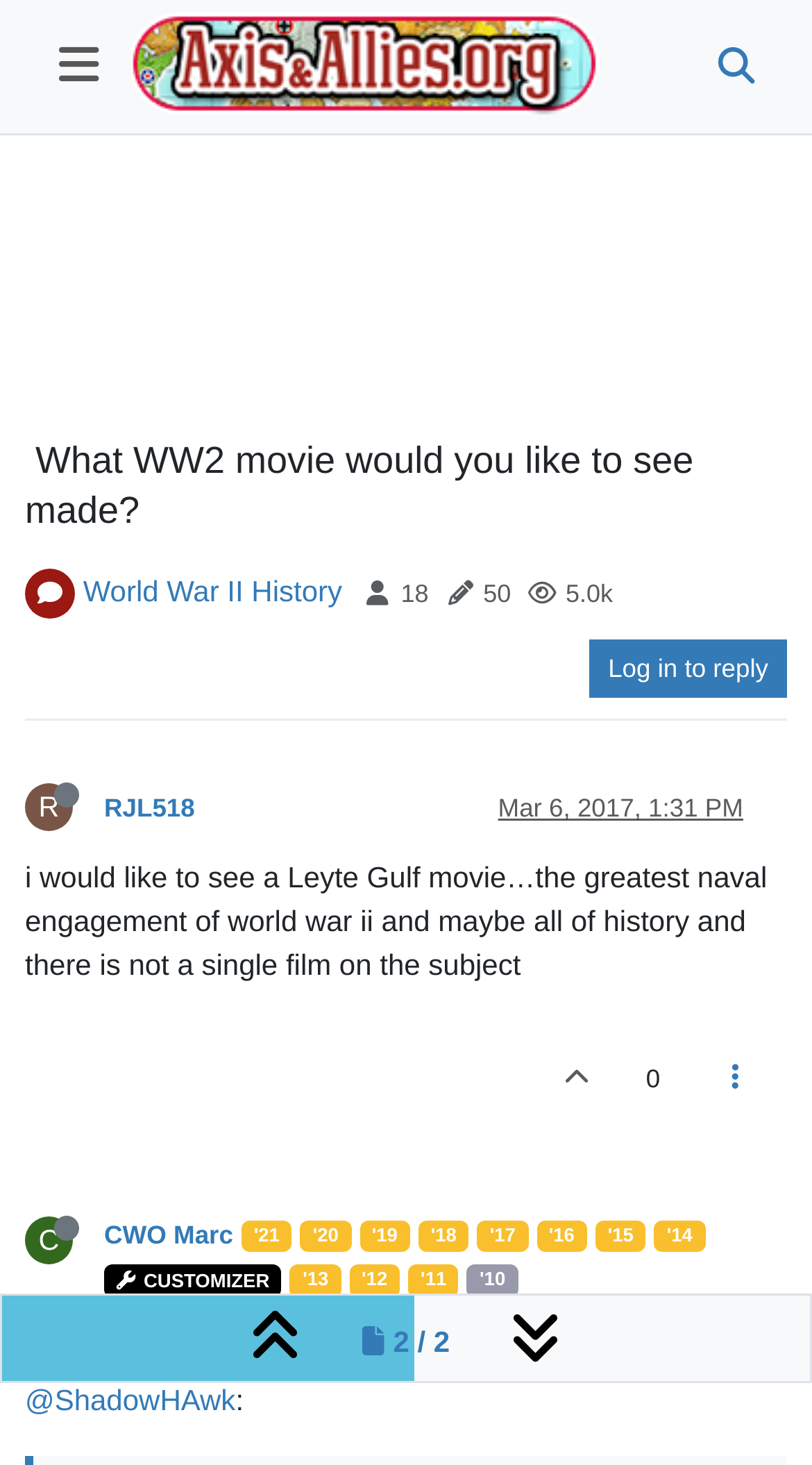Detail the various sections and features of the webpage.

This webpage appears to be a forum discussion thread on the Axis & Allies.org Forums website. At the top, there is a button with a search icon and a link to the website's logo, which is an image. Below this, there is a heading that reads "What WW2 movie would you like to see made?".

On the left side, there is a section with links to "World War II History", "Posters", "18", "Posts", "50", "Views", and "5048" with a "5.0k" label. Below this, there is a link to "Log in to reply".

The main content of the page is a discussion thread with multiple posts. The first post is from a user named "RJL518" and contains the text "i would like to see a Leyte Gulf movie…the greatest naval engagement of world war ii and maybe all of history and there is not a single film on the subject". This post is followed by a series of replies from other users, including "CWO Marc" and "@ShadowHAwk". Each post has a timestamp and a label indicating the number of replies.

There are also several buttons and links throughout the page, including a "Search" button, a "CUSTOMIZER" link, and links to reply to specific posts. Additionally, there are several generic elements with icons, such as a heart icon and a quote icon.